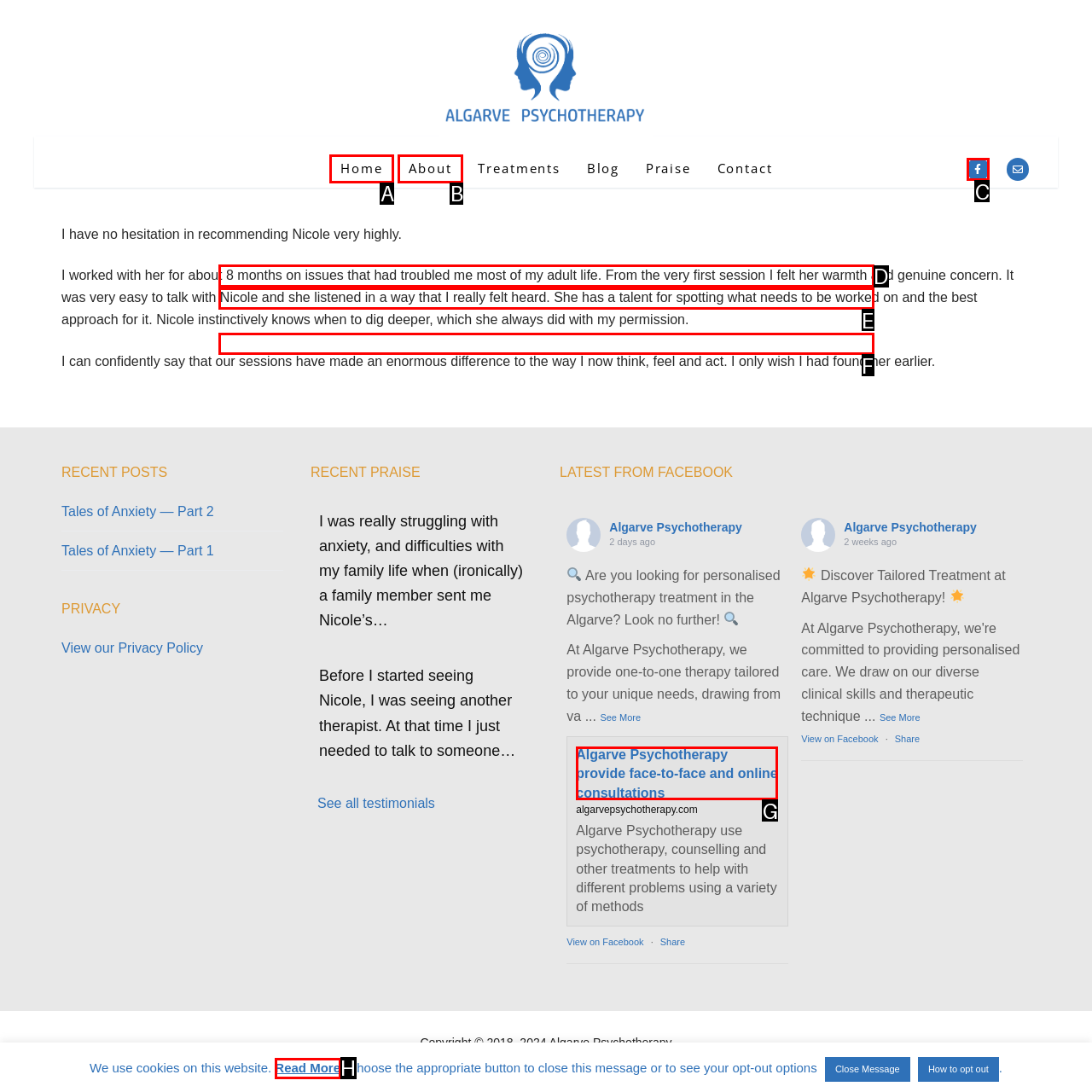Choose the HTML element that best fits the description: Praise. Answer with the option's letter directly.

F